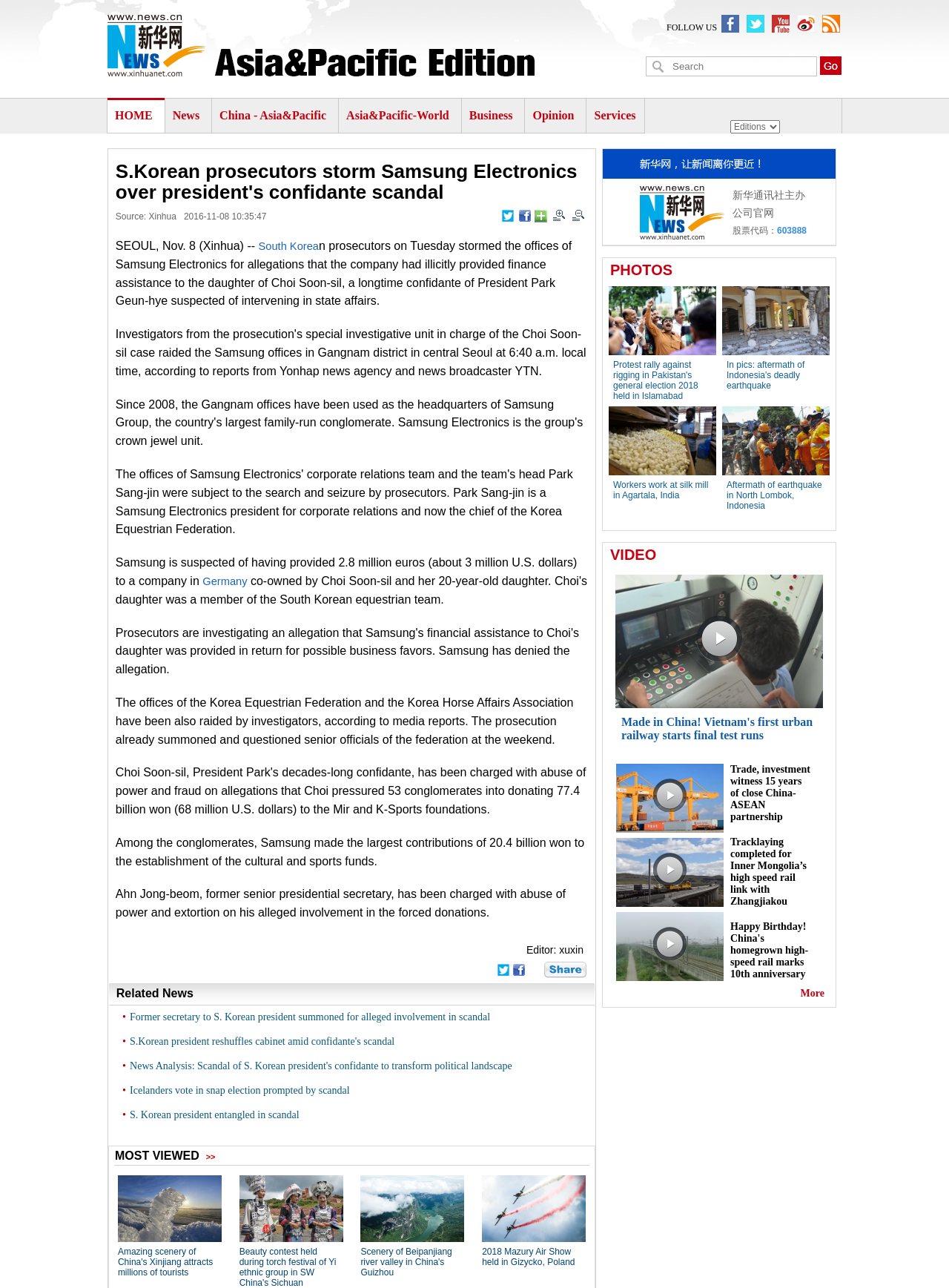What is the name of the company raided by prosecutors?
Refer to the image and give a detailed answer to the query.

The answer can be found in the main article content, where it is stated that 'South Korean prosecutors on Tuesday stormed the offices of Samsung Electronics for allegations that the company had illicitly provided finance assistance to the daughter of Choi Soon-sil, a longtime confidante of President Park Geun-hye suspected of intervening in state affairs.'